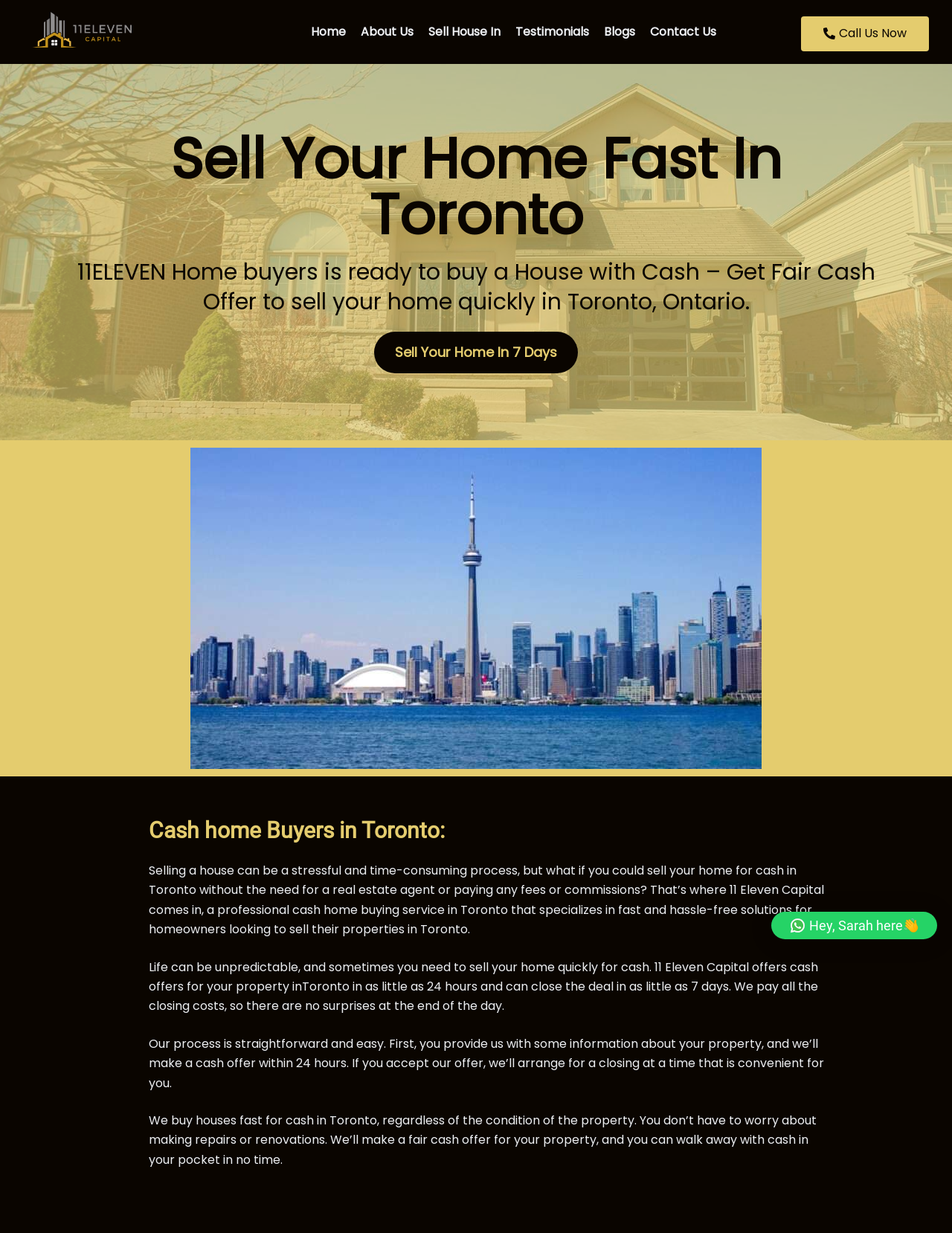Find the bounding box of the UI element described as: "Contact Us". The bounding box coordinates should be given as four float values between 0 and 1, i.e., [left, top, right, bottom].

[0.675, 0.012, 0.76, 0.04]